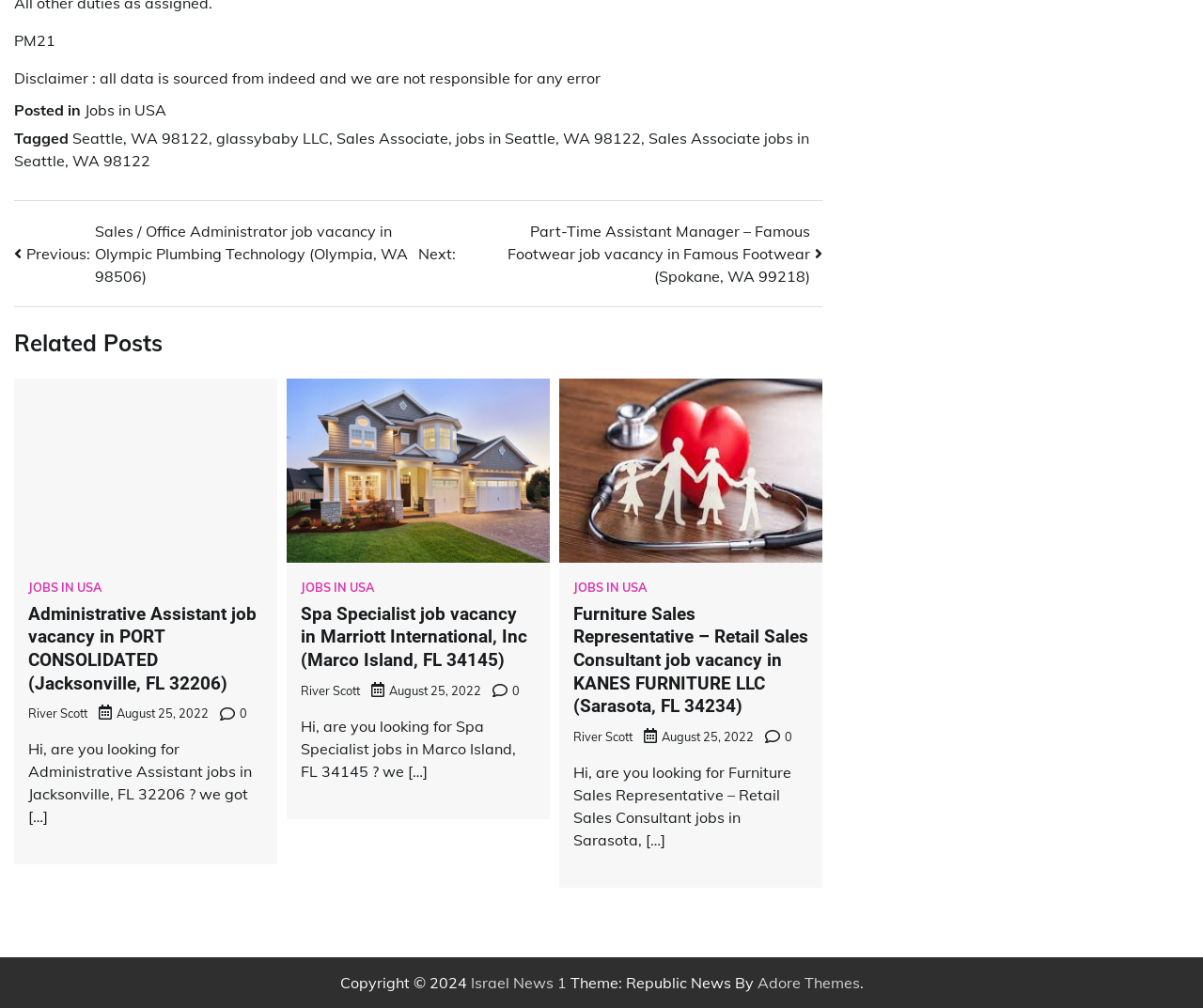Who is the author of the posts?
Provide a thorough and detailed answer to the question.

I found multiple link elements with the text 'River Scott', which suggests that River Scott is the author of the posts.